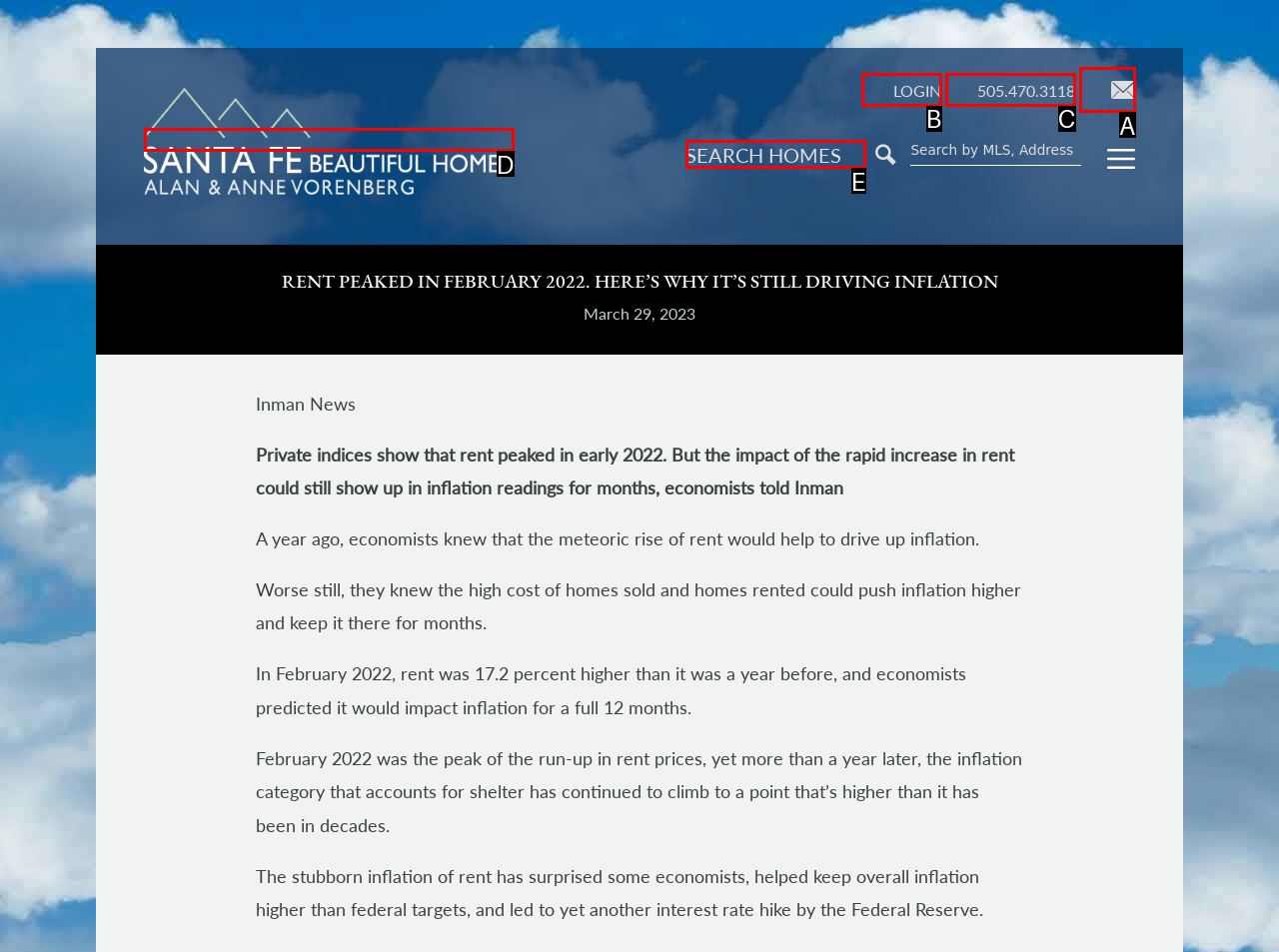Given the element description: Login, choose the HTML element that aligns with it. Indicate your choice with the corresponding letter.

B